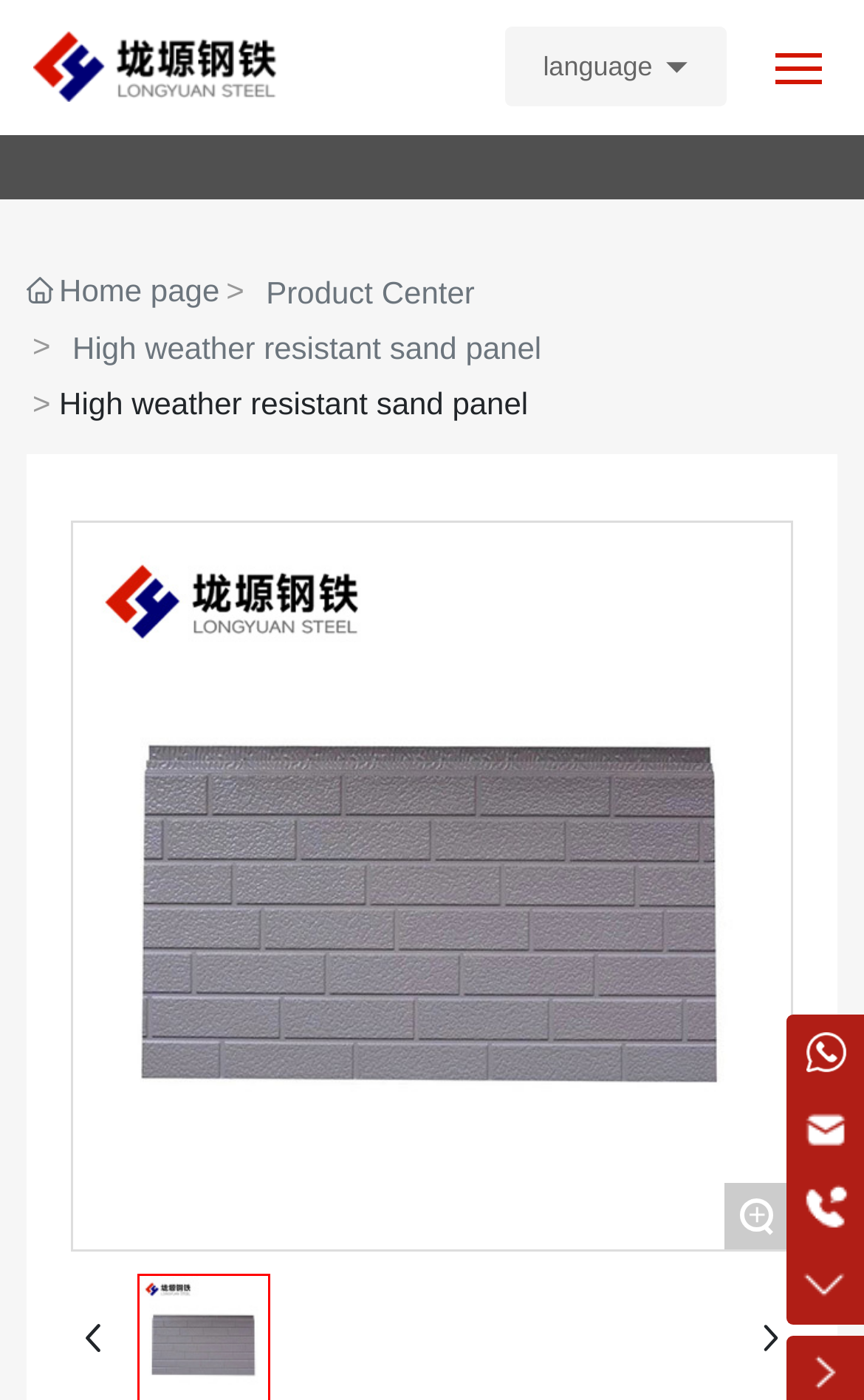Highlight the bounding box coordinates of the element you need to click to perform the following instruction: "Send an email to admin."

[0.91, 0.779, 1.0, 0.835]